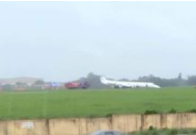Analyze the image and provide a detailed answer to the question: What is the purpose of the fire truck in the image?

The presence of a fire truck in the vicinity of the aircraft suggests that emergency services have responded to the situation, likely to ensure the safety of passengers and crew.